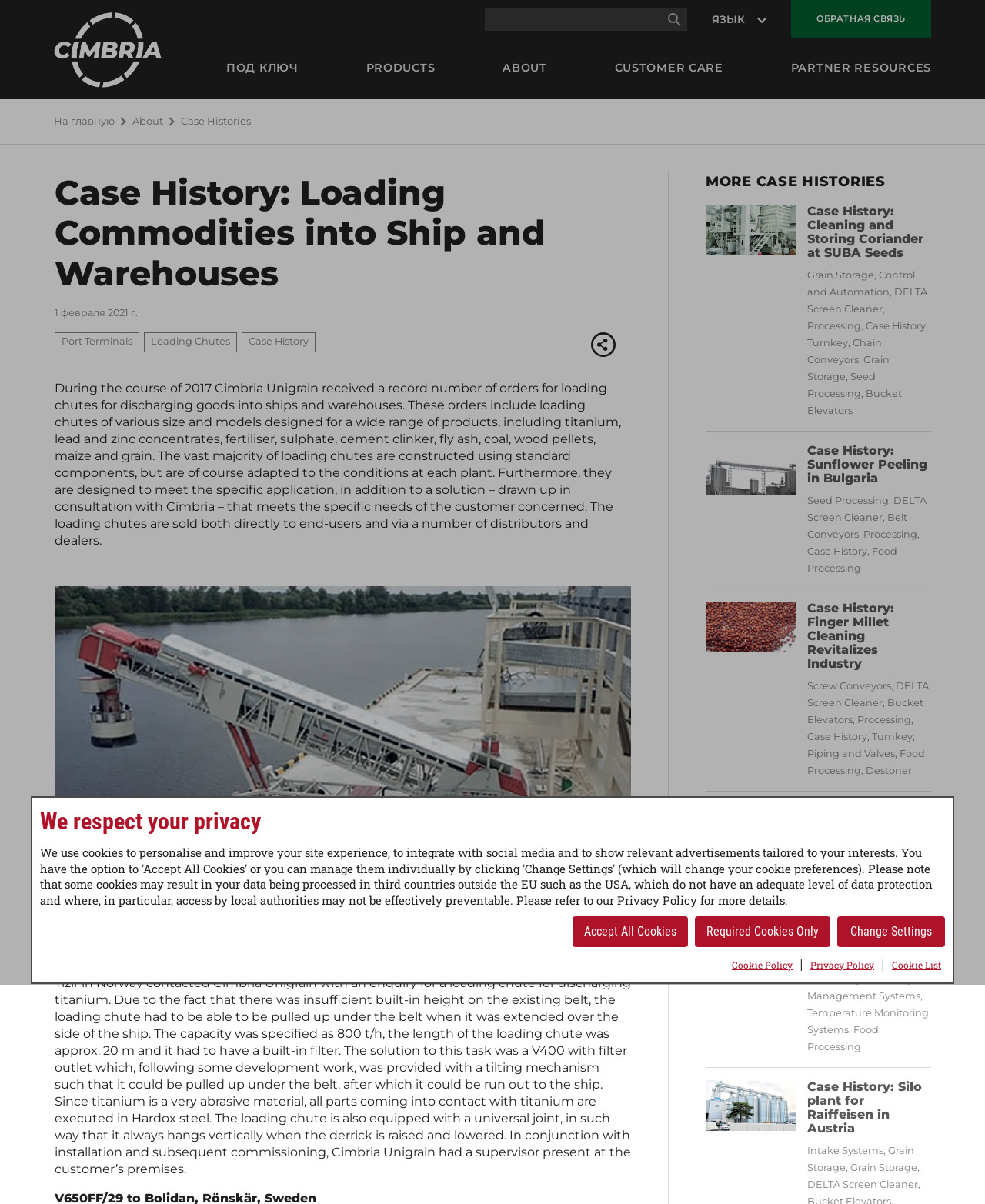Return the bounding box coordinates of the UI element that corresponds to this description: "Chain Conveyors,". The coordinates must be given as four float numbers in the range of 0 and 1, [left, top, right, bottom].

[0.819, 0.28, 0.895, 0.304]